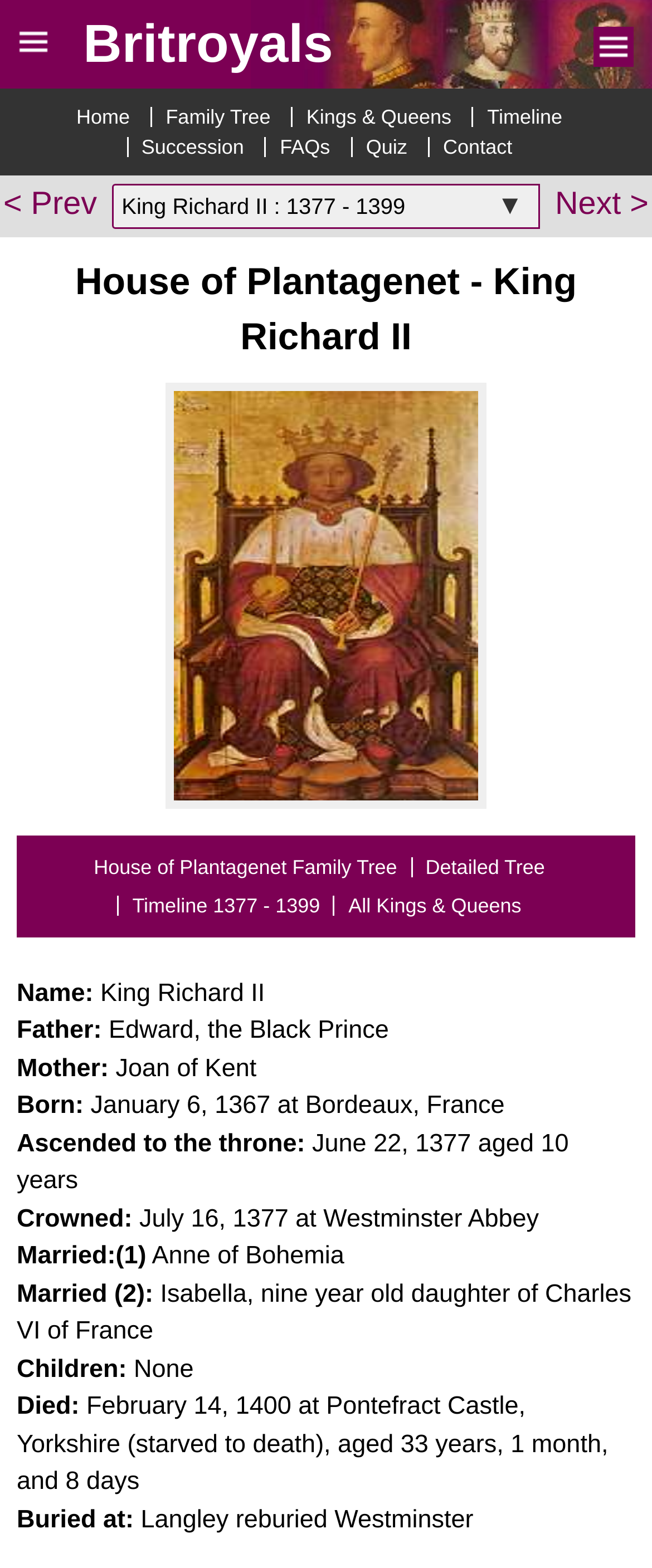Can you find the bounding box coordinates for the UI element given this description: "All Kings & Queens"? Provide the coordinates as four float numbers between 0 and 1: [left, top, right, bottom].

[0.511, 0.571, 0.82, 0.584]